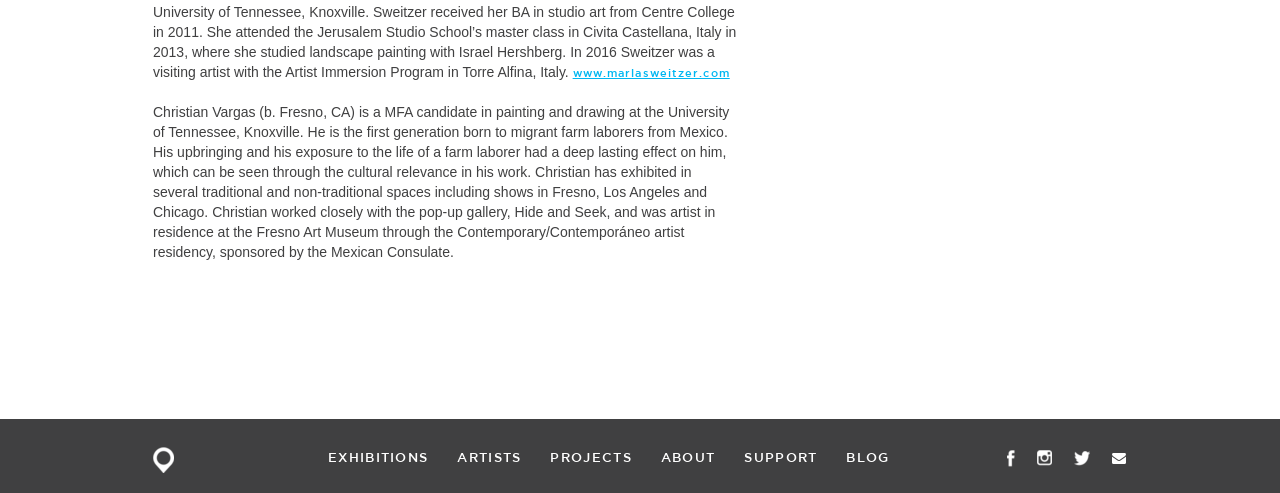Determine the bounding box coordinates for the clickable element required to fulfill the instruction: "read about Christian Vargas". Provide the coordinates as four float numbers between 0 and 1, i.e., [left, top, right, bottom].

[0.12, 0.211, 0.57, 0.527]